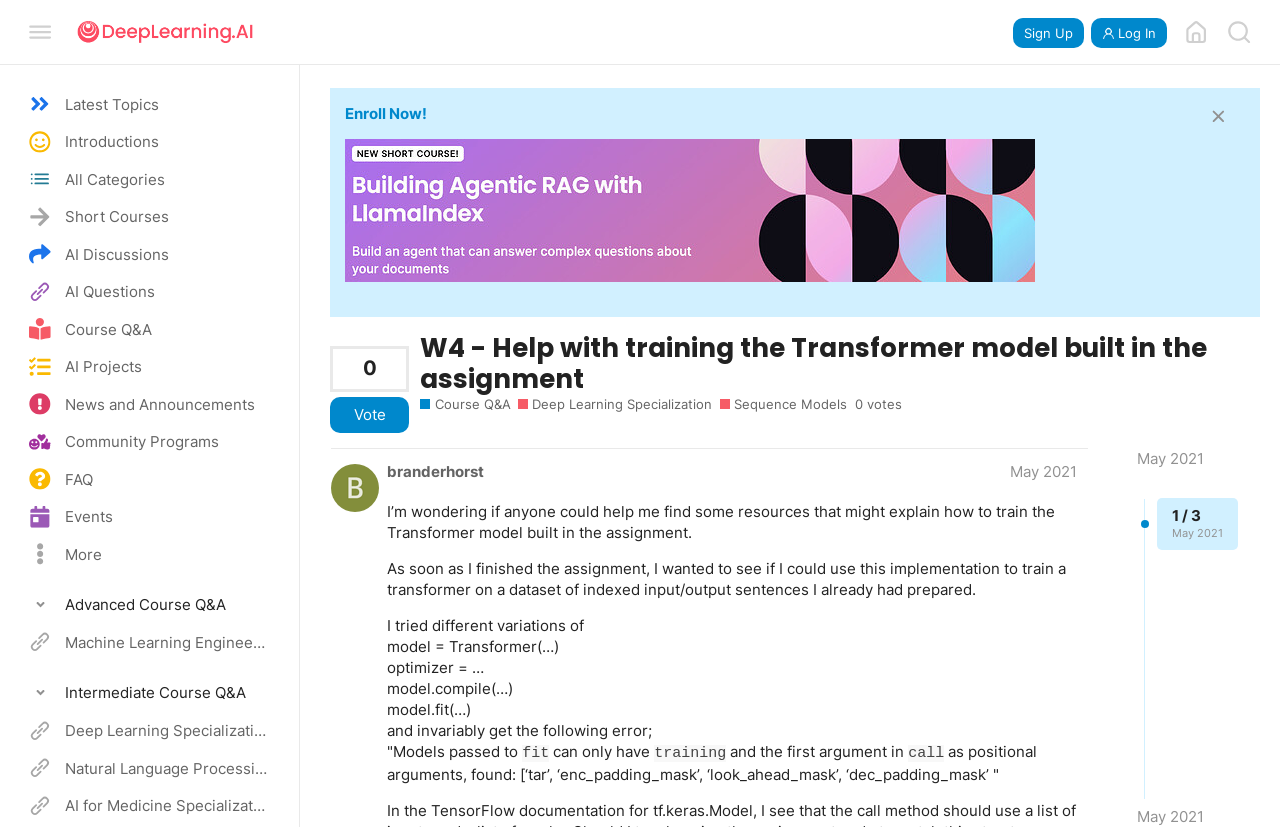Using the details from the image, please elaborate on the following question: What is the category of the post?

The category of the post can be found in the link 'Course Q&A' which is located at the top of the webpage, above the post.